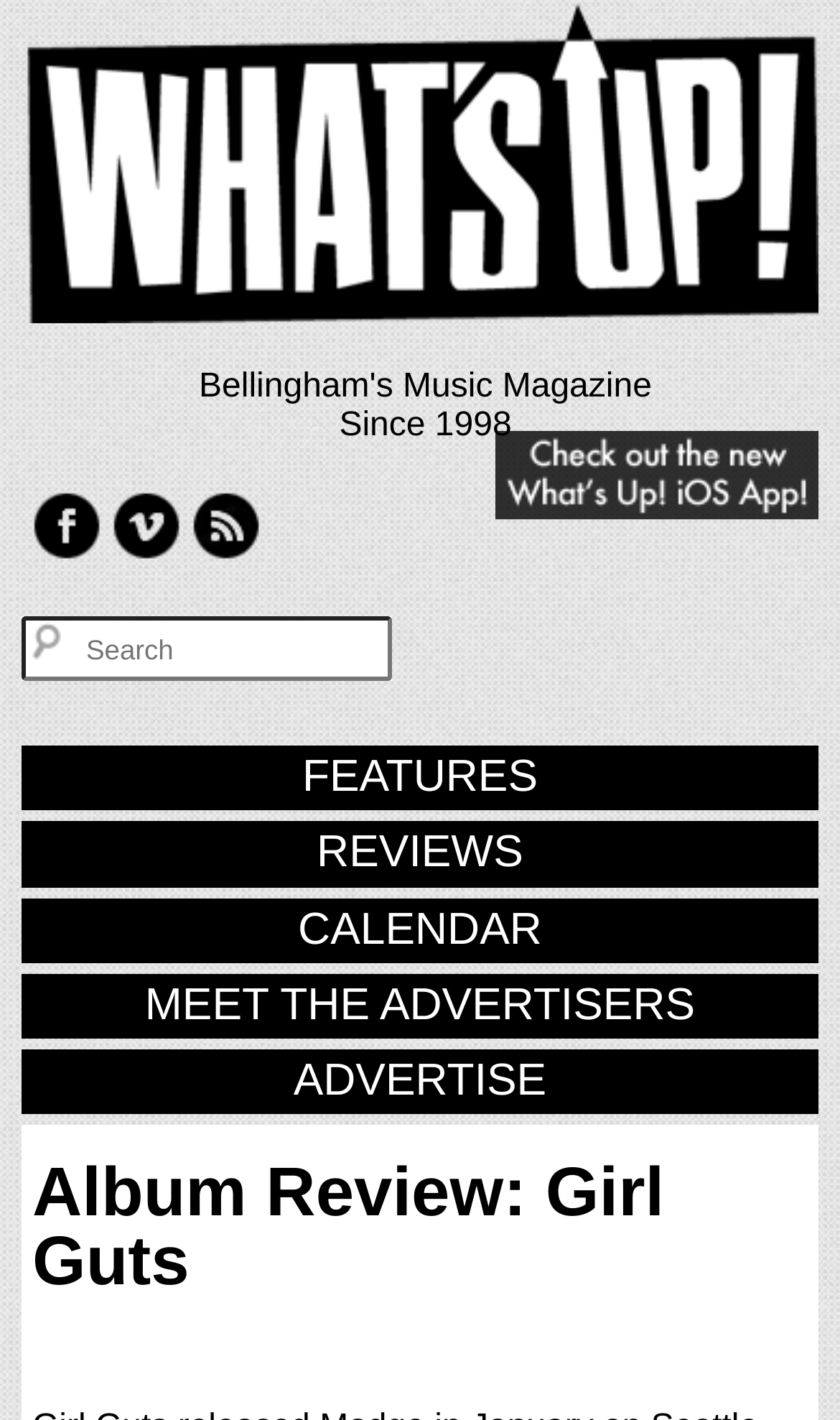Please identify the bounding box coordinates of the element I should click to complete this instruction: 'Search for something'. The coordinates should be given as four float numbers between 0 and 1, like this: [left, top, right, bottom].

[0.026, 0.434, 0.467, 0.48]